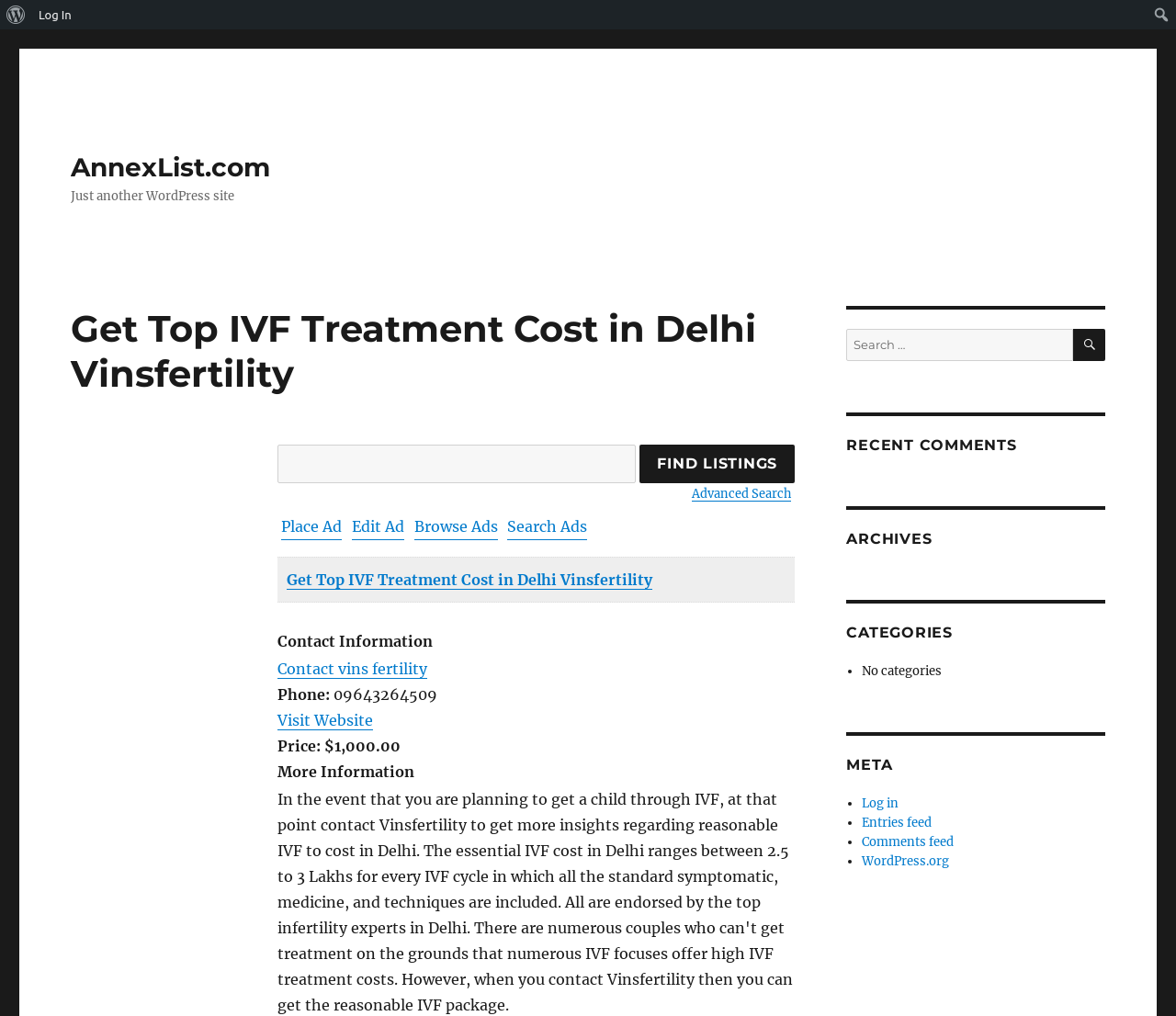Provide your answer in one word or a succinct phrase for the question: 
How many search boxes are on the webpage?

2